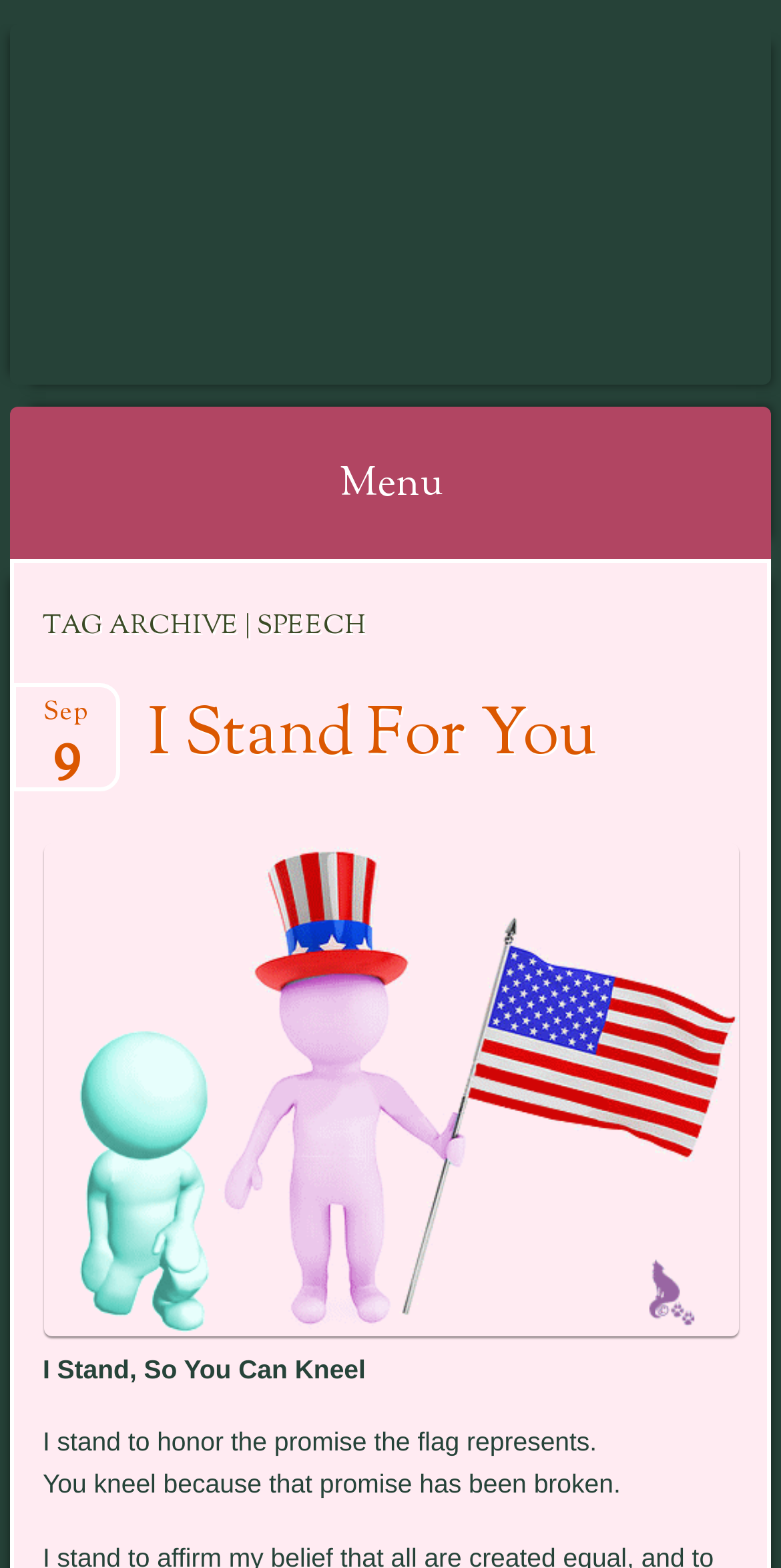What is the promise referred to in the speech?
Examine the image and give a concise answer in one word or a short phrase.

The promise the flag represents